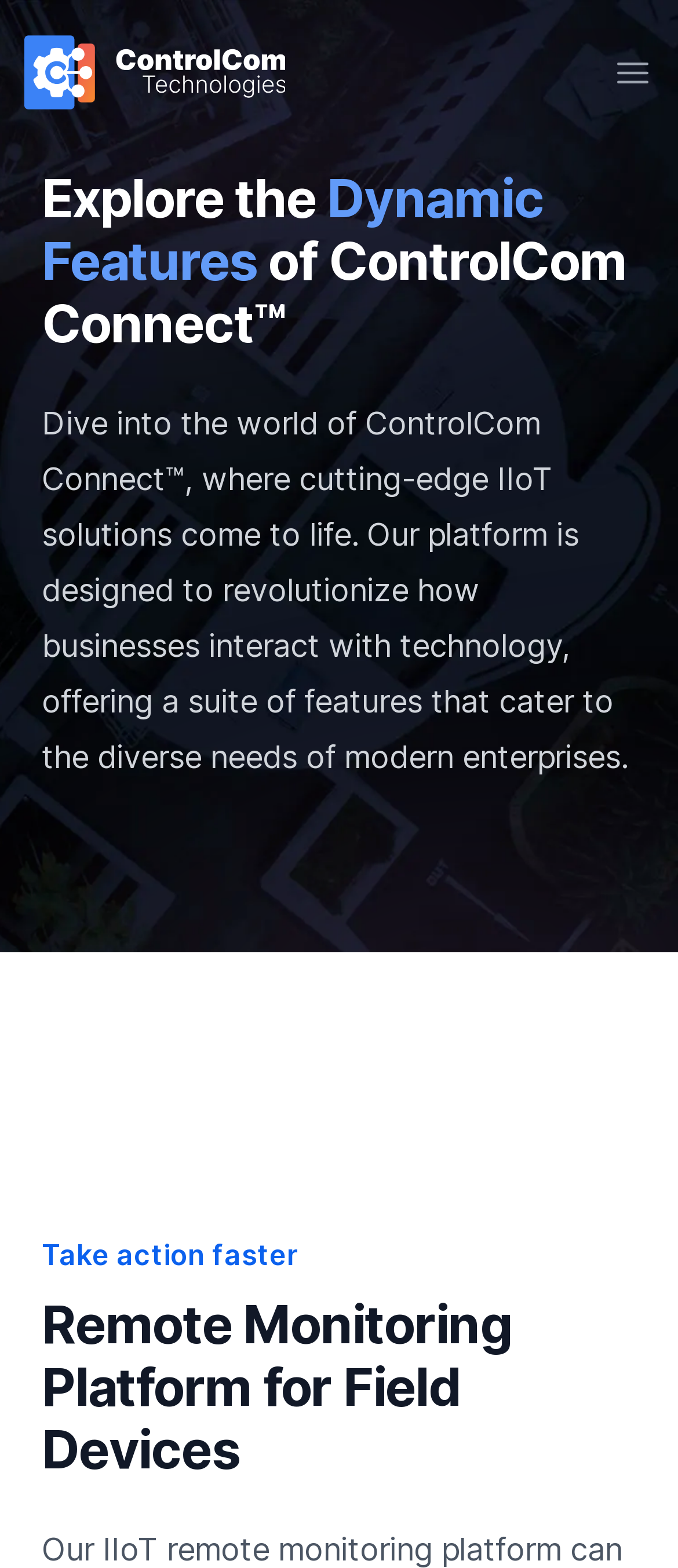Bounding box coordinates are given in the format (top-left x, top-left y, bottom-right x, bottom-right y). All values should be floating point numbers between 0 and 1. Provide the bounding box coordinate for the UI element described as: ControlCom

[0.021, 0.009, 0.437, 0.084]